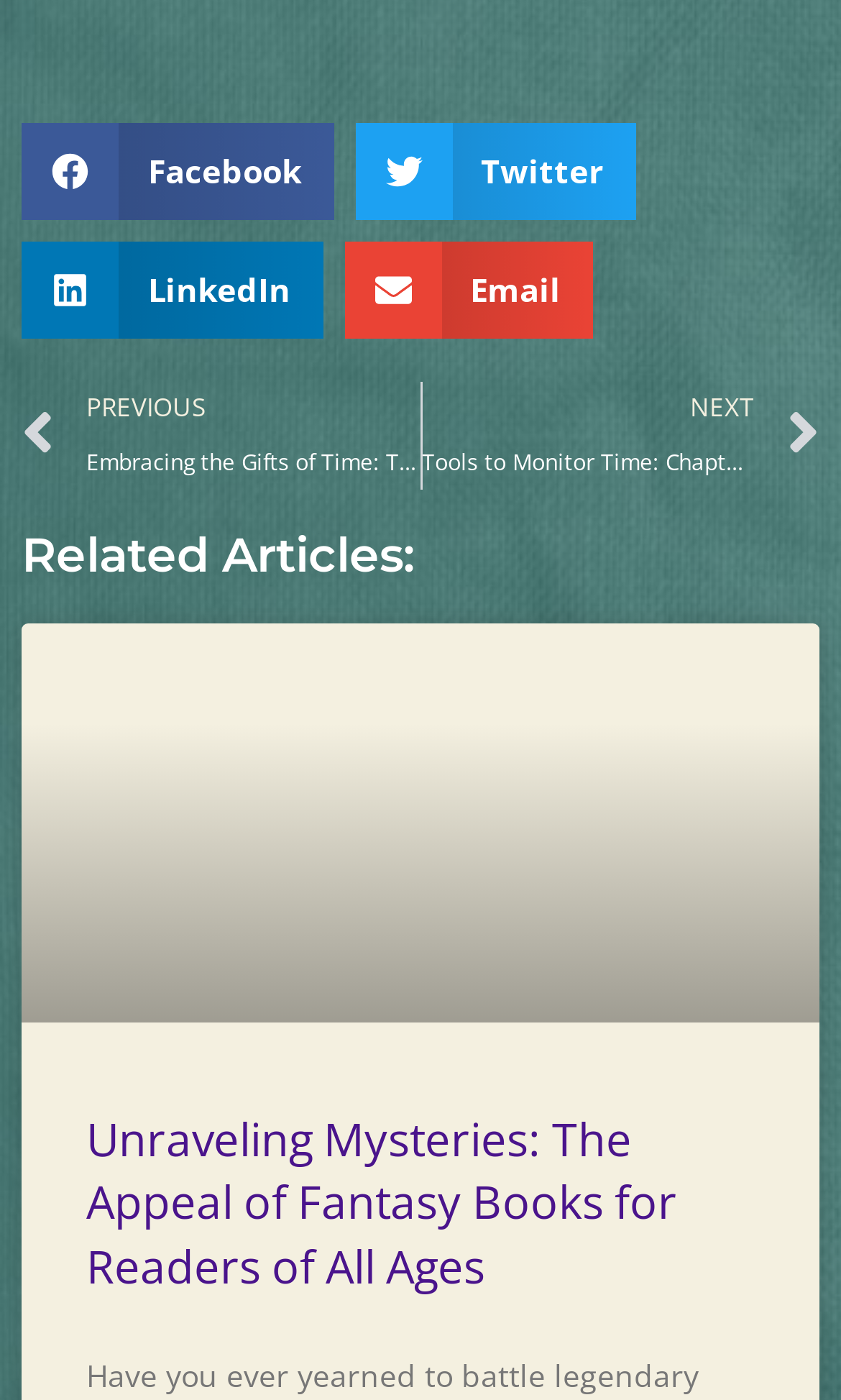Find and specify the bounding box coordinates that correspond to the clickable region for the instruction: "Read related article".

[0.026, 0.445, 0.974, 0.73]